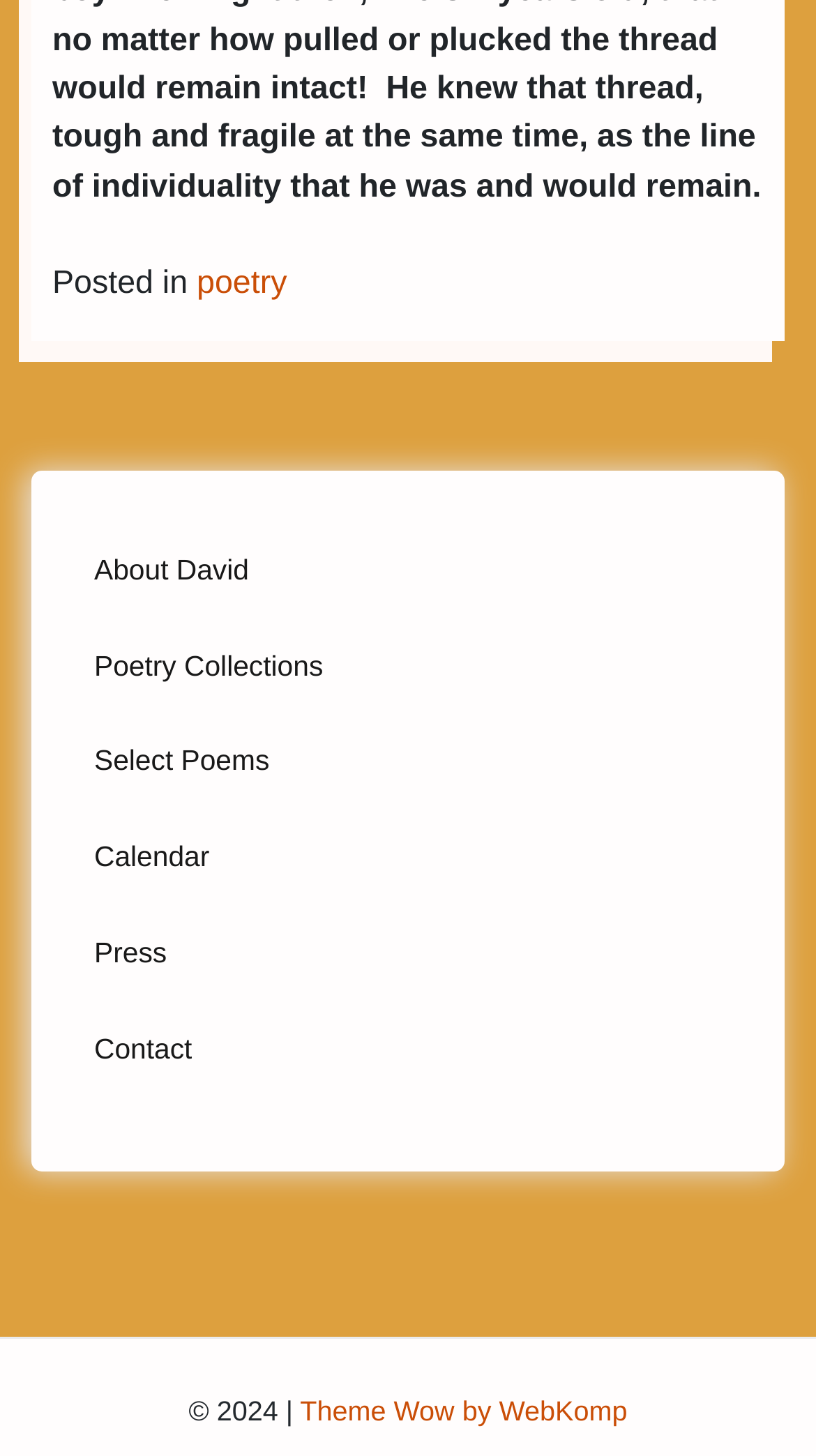Could you indicate the bounding box coordinates of the region to click in order to complete this instruction: "contact the author".

[0.115, 0.696, 0.885, 0.747]